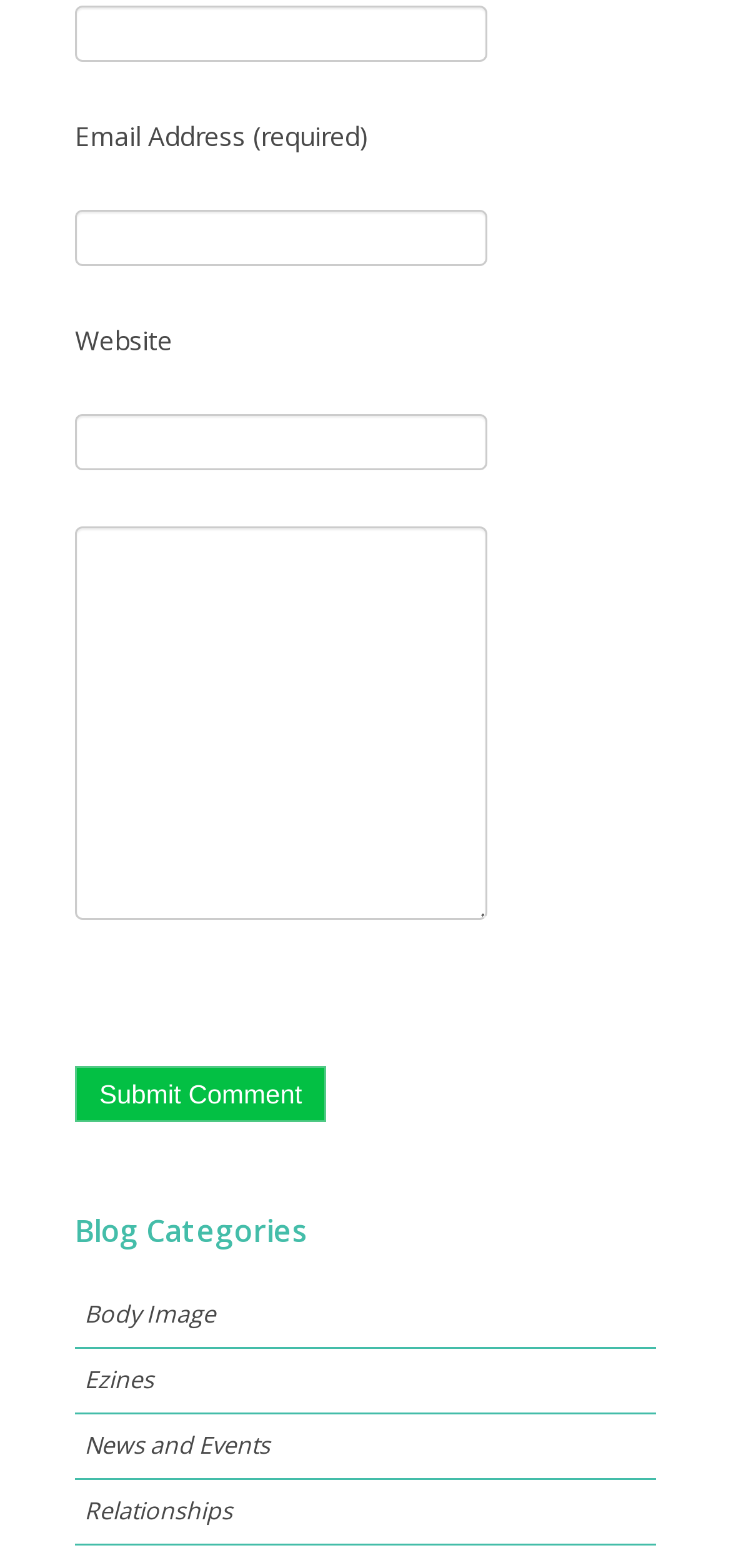Please give a concise answer to this question using a single word or phrase: 
How many textboxes are in the form?

4